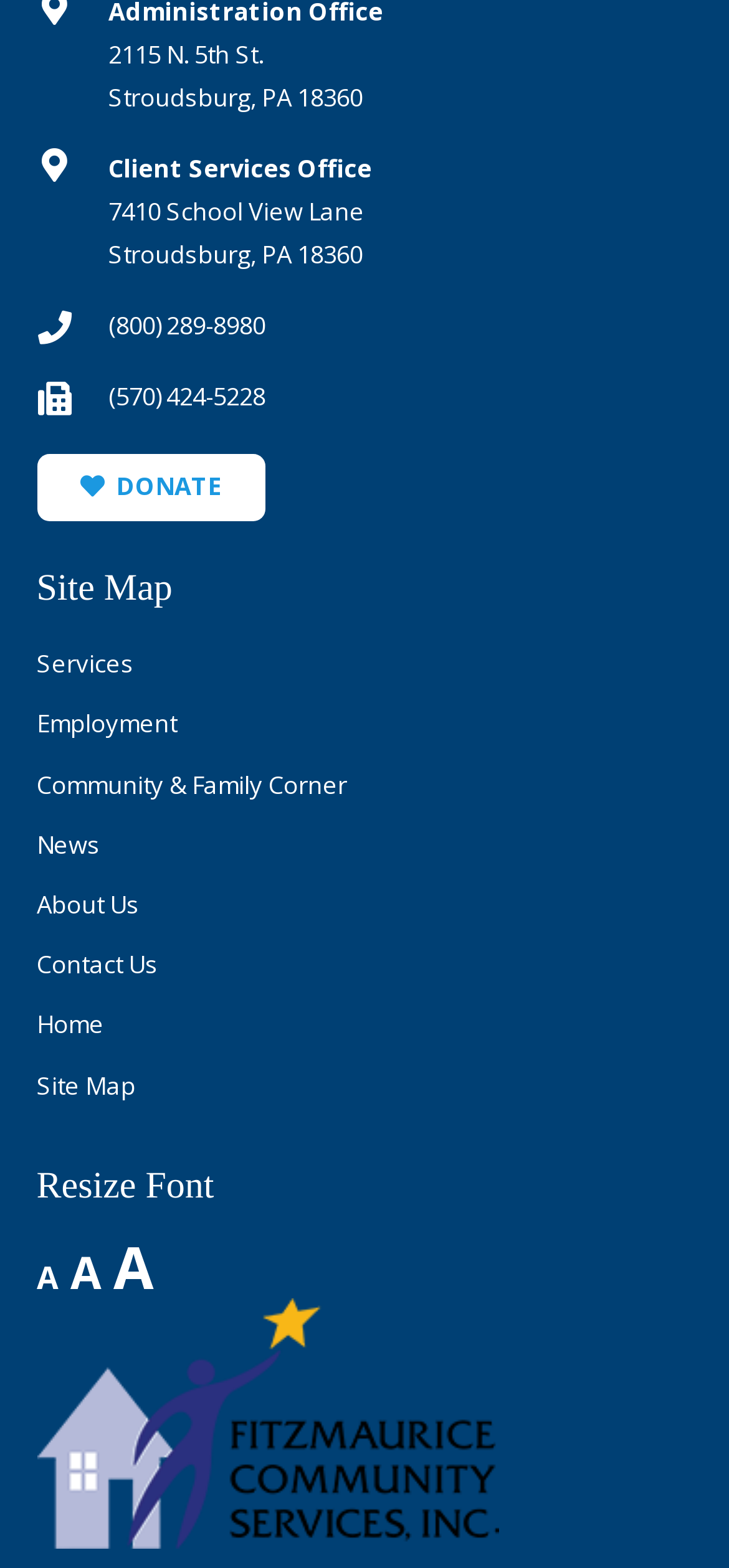Find the bounding box coordinates of the clickable area required to complete the following action: "donate".

[0.05, 0.289, 0.364, 0.333]